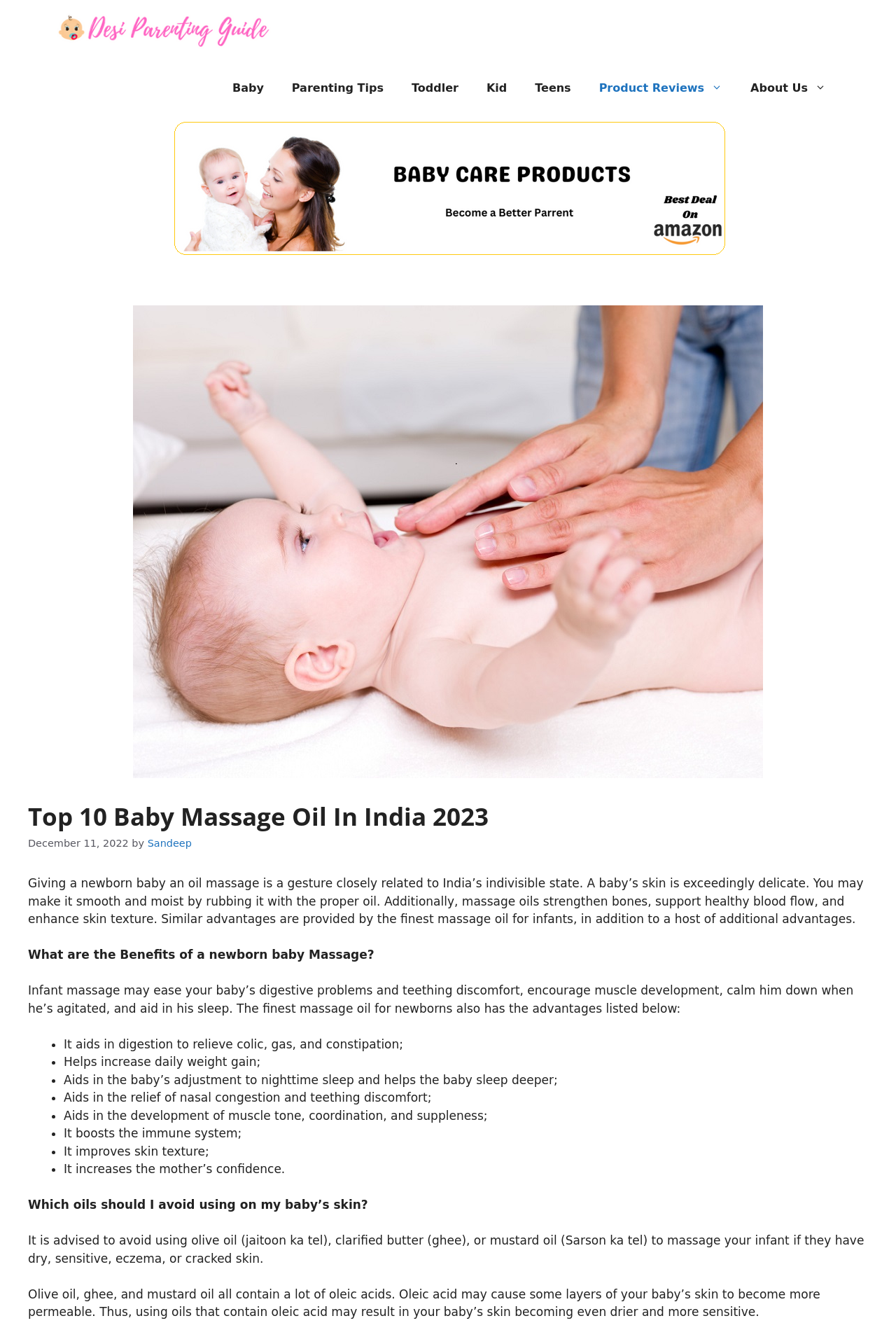Please identify the bounding box coordinates of the area that needs to be clicked to fulfill the following instruction: "Click on the 'Sandeep' link."

[0.165, 0.633, 0.214, 0.641]